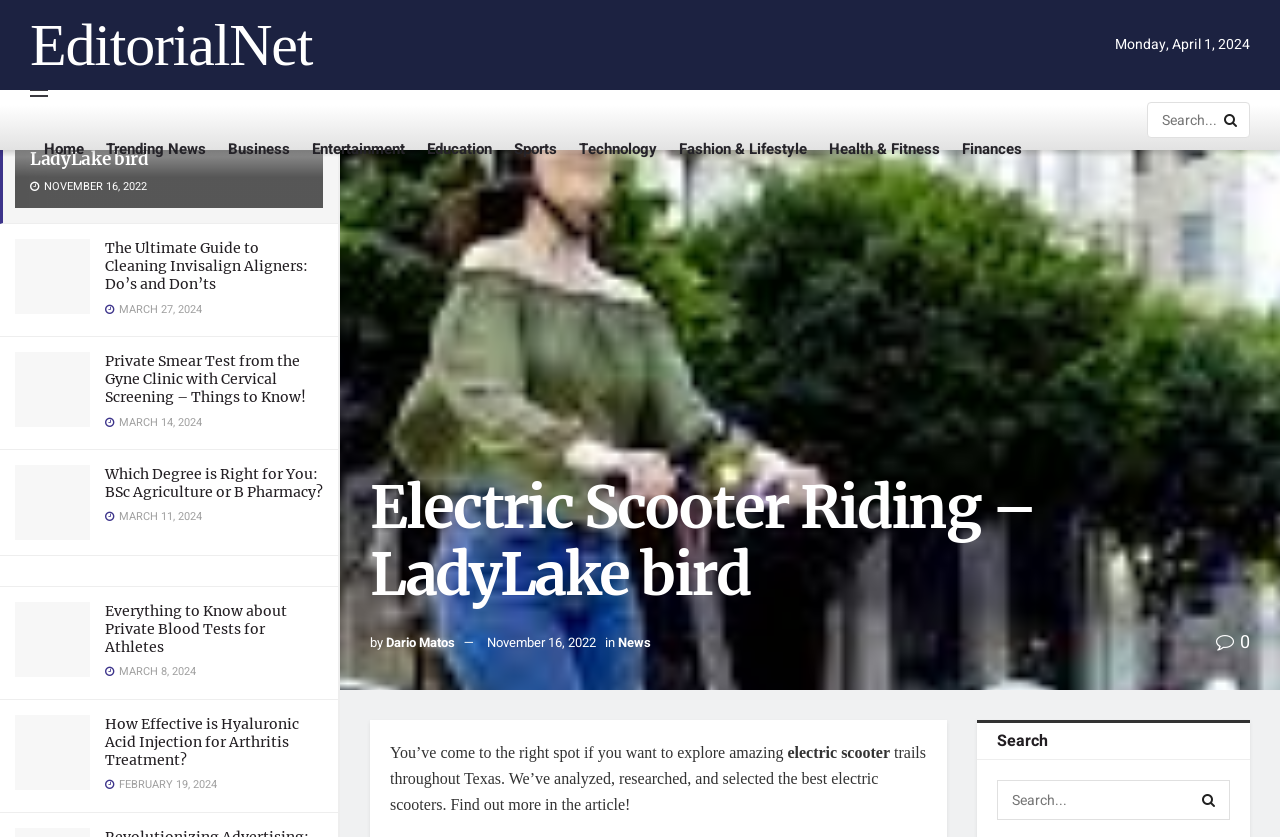Find the bounding box coordinates of the area that needs to be clicked in order to achieve the following instruction: "Read the 'The Ultimate Guide to Cleaning Invisalign Aligners: Do’s and Don’ts' article". The coordinates should be specified as four float numbers between 0 and 1, i.e., [left, top, right, bottom].

[0.082, 0.286, 0.252, 0.351]